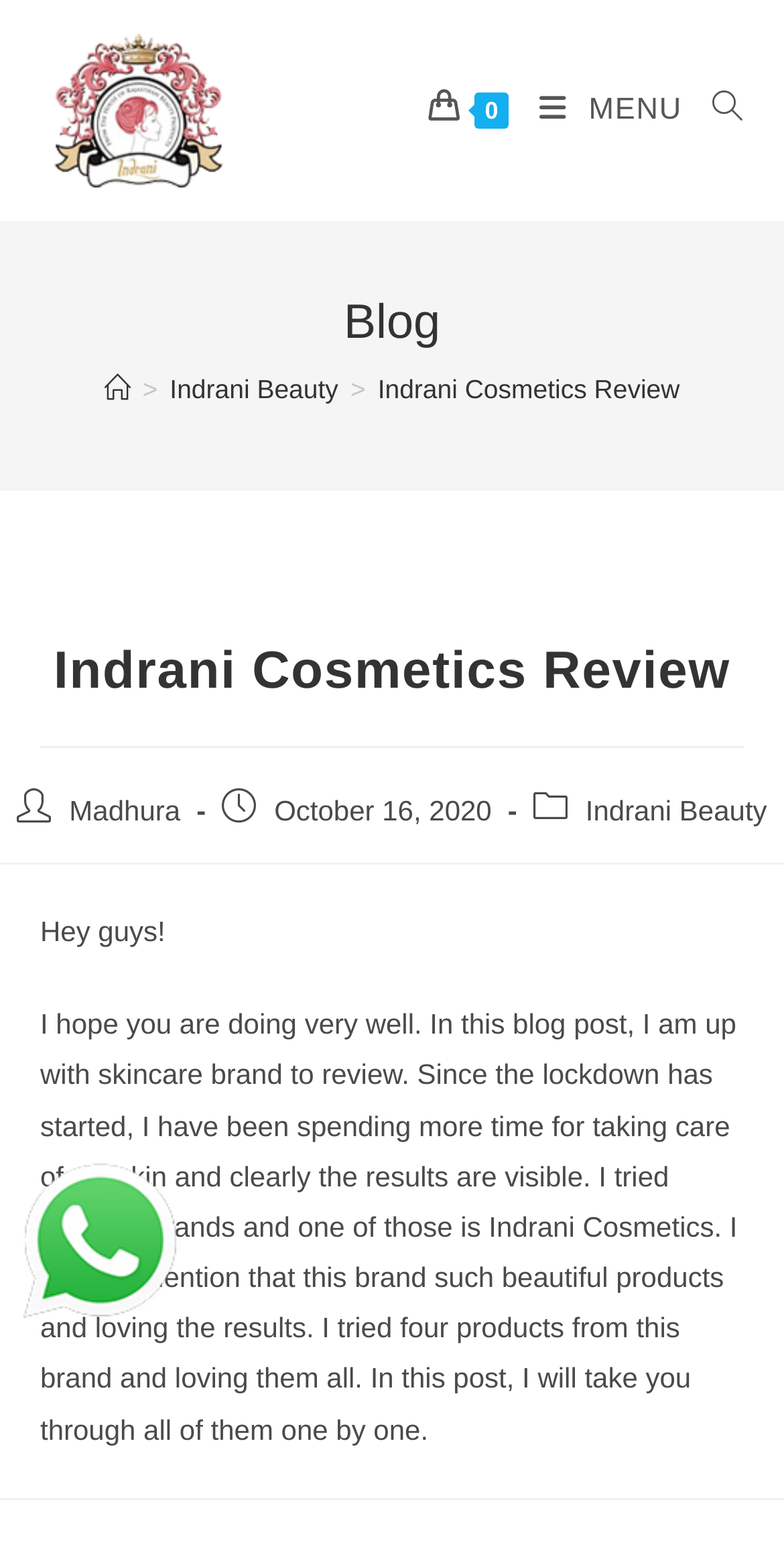Identify the bounding box coordinates for the UI element that matches this description: "Indrani Beauty".

[0.747, 0.515, 0.978, 0.536]